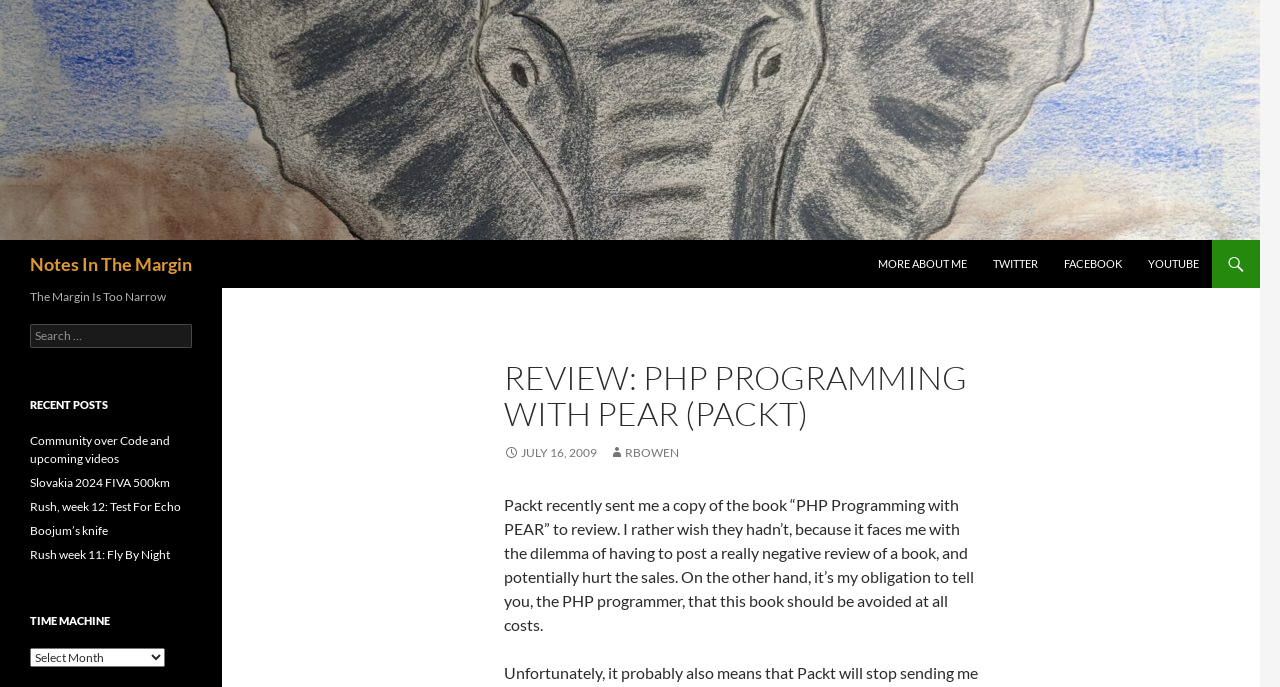Bounding box coordinates are specified in the format (top-left x, top-left y, bottom-right x, bottom-right y). All values are floating point numbers bounded between 0 and 1. Please provide the bounding box coordinate of the region this sentence describes: alt="Notes In The Margin"

[0.0, 0.157, 0.984, 0.185]